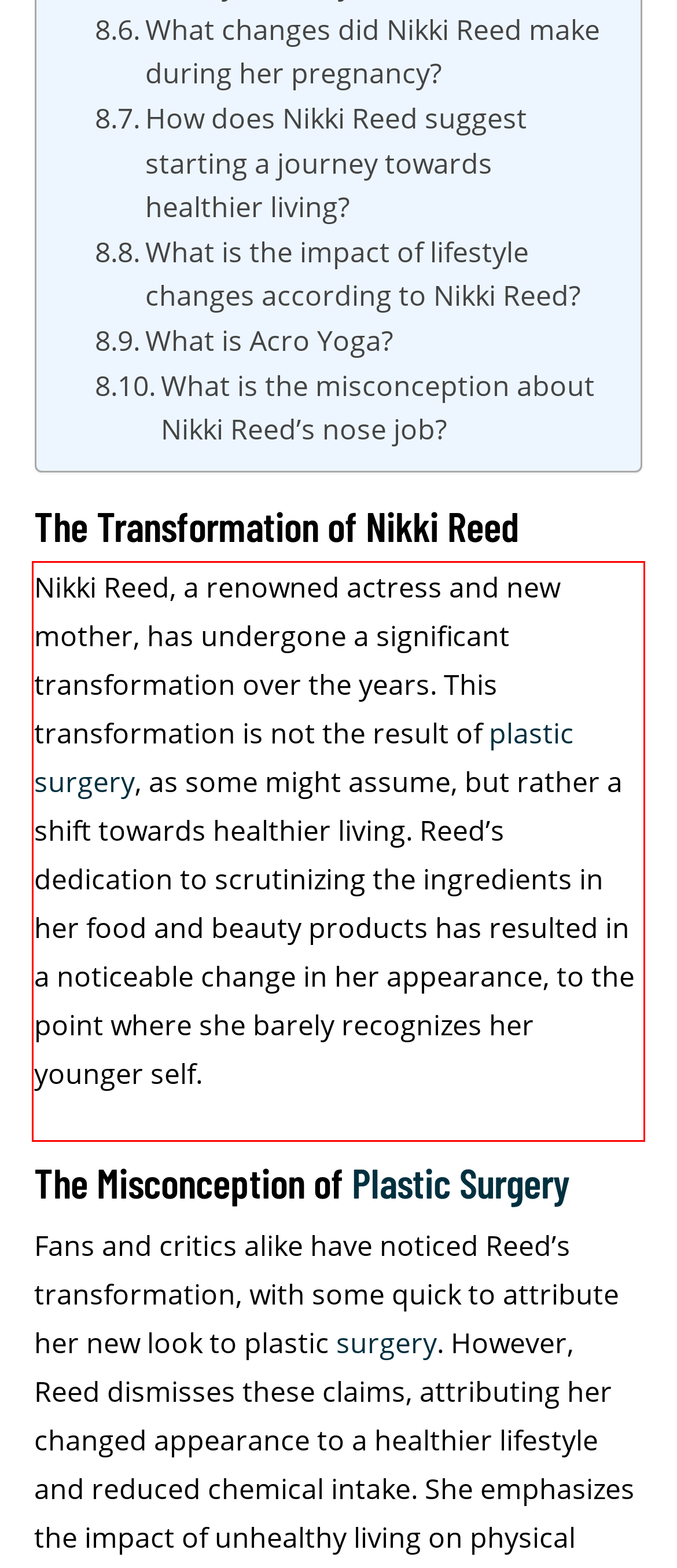Identify the text within the red bounding box on the webpage screenshot and generate the extracted text content.

Nikki Reed, a renowned actress and new mother, has undergone a significant transformation over the years. This transformation is not the result of plastic surgery, as some might assume, but rather a shift towards healthier living. Reed’s dedication to scrutinizing the ingredients in her food and beauty products has resulted in a noticeable change in her appearance, to the point where she barely recognizes her younger self.